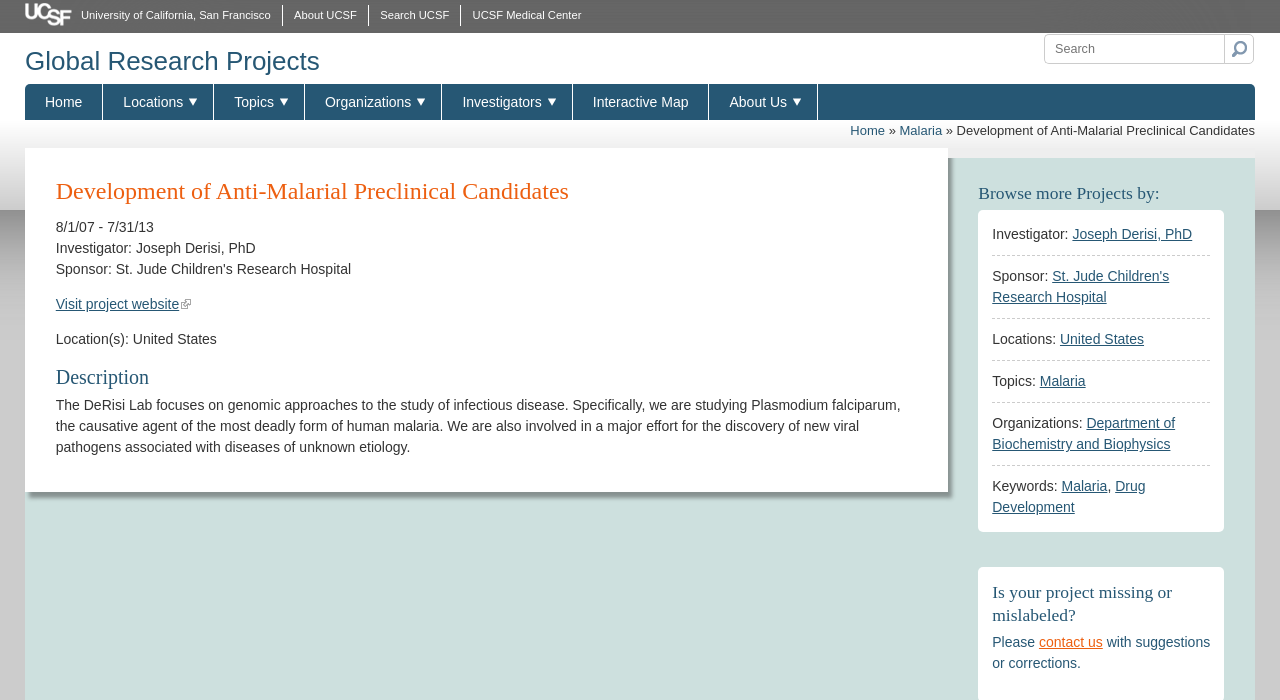Analyze the image and answer the question with as much detail as possible: 
What is the location of the project?

I found the answer by looking at the section that describes the project, where it says 'Location(s):' and then lists 'United States'.